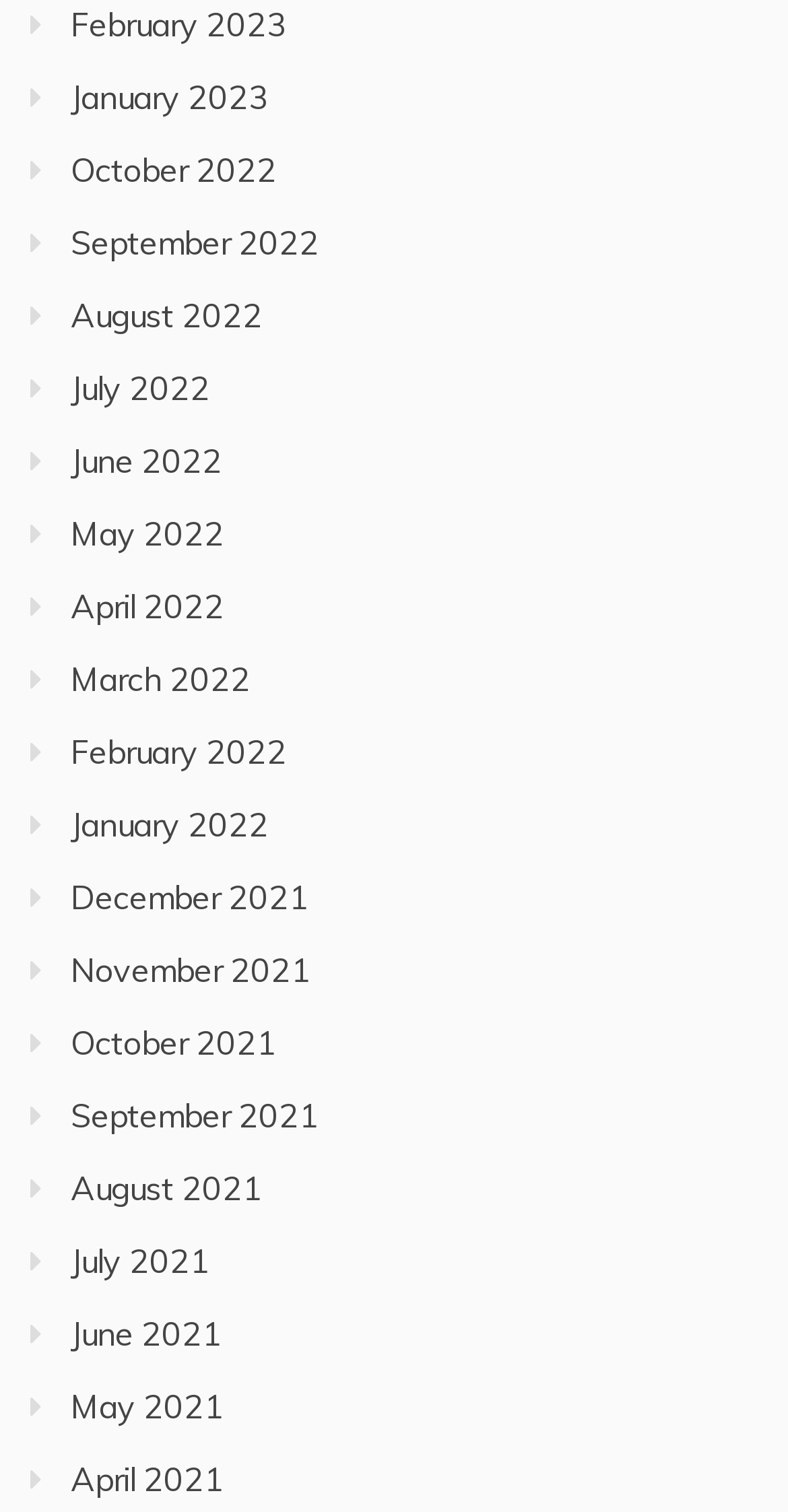Find the bounding box coordinates of the element to click in order to complete this instruction: "view February 2023". The bounding box coordinates must be four float numbers between 0 and 1, denoted as [left, top, right, bottom].

[0.09, 0.003, 0.364, 0.03]